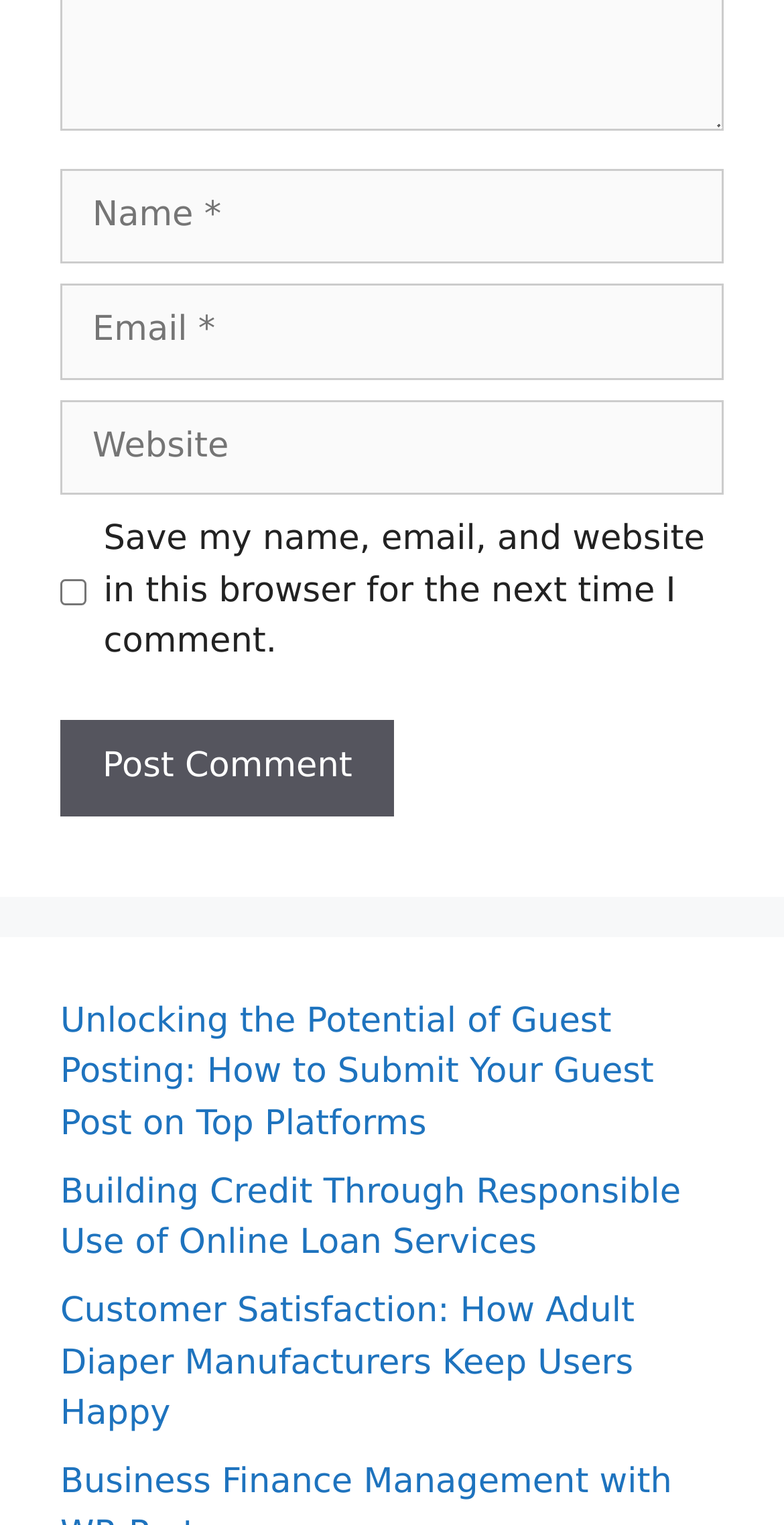Predict the bounding box of the UI element based on the description: "parent_node: Comment name="url" placeholder="Website"". The coordinates should be four float numbers between 0 and 1, formatted as [left, top, right, bottom].

[0.077, 0.262, 0.923, 0.325]